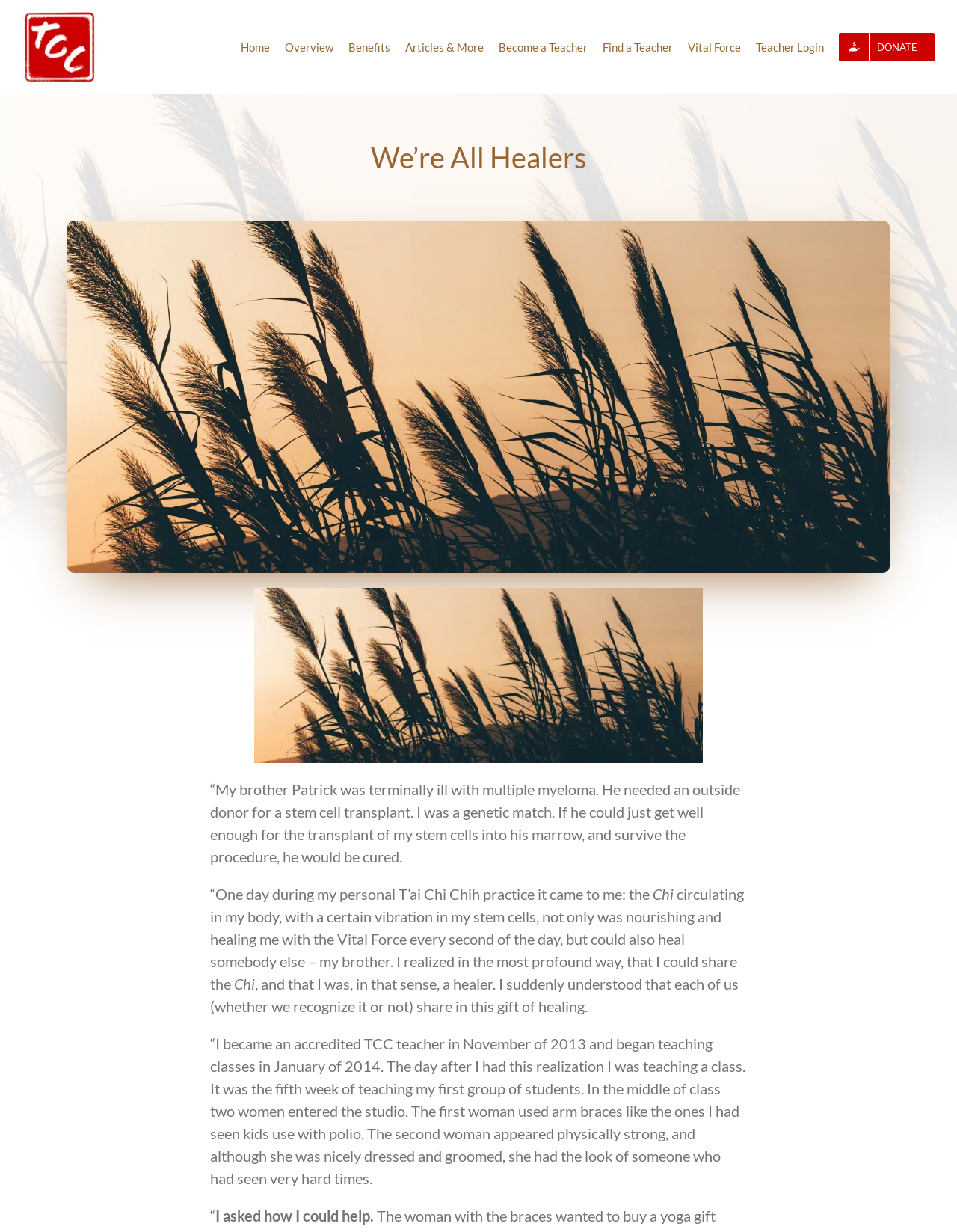Determine the bounding box coordinates of the target area to click to execute the following instruction: "Read the story about the brother's illness."

[0.219, 0.634, 0.773, 0.703]